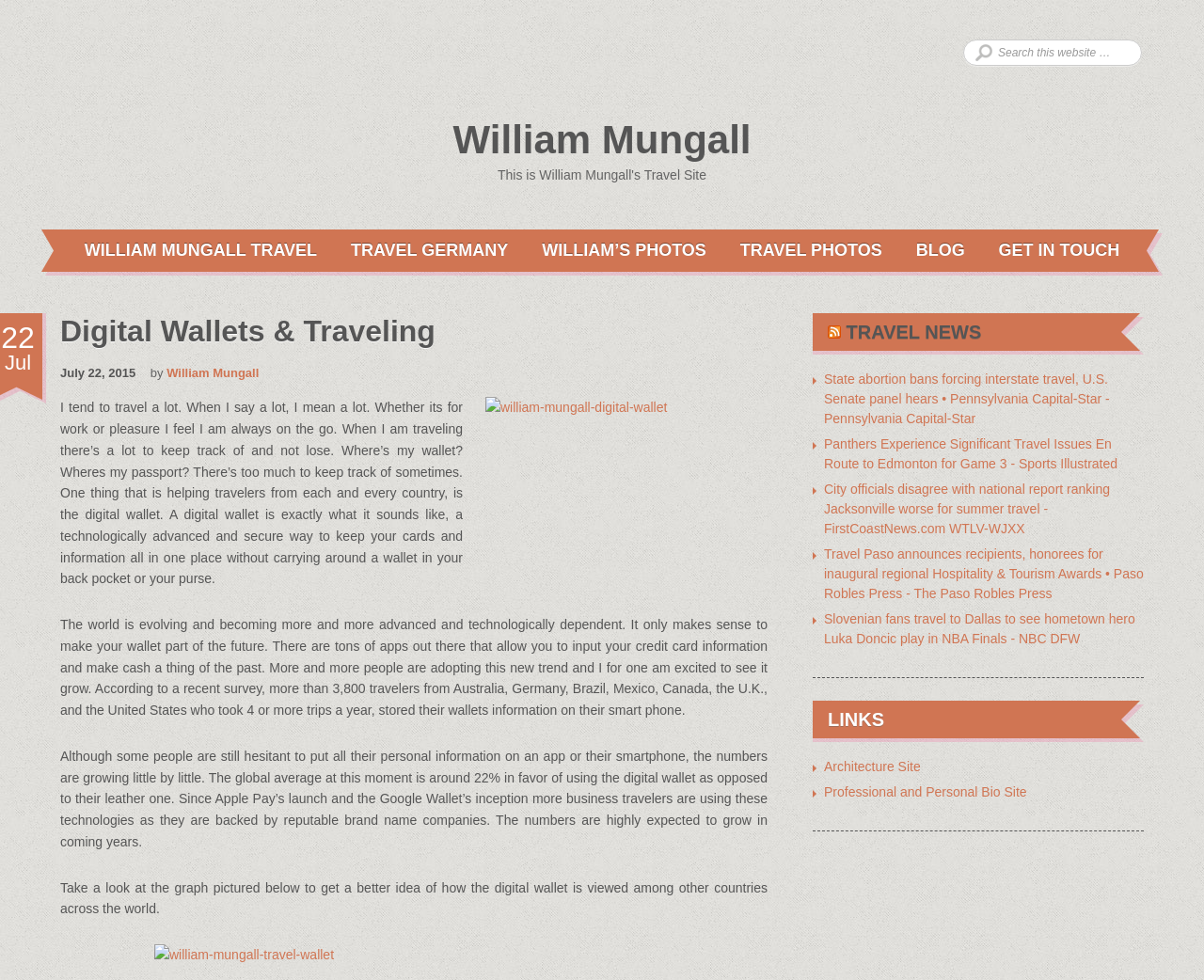Offer a detailed account of what is visible on the webpage.

The webpage is about William Mungall, a traveler, and his blog. At the top, there is a search bar with a "Search" button next to it, allowing users to search the website. Below the search bar, there are several links to different sections of the website, including "WILLIAM MUNGALL TRAVEL", "TRAVEL GERMANY", "WILLIAM'S PHOTOS", "TRAVEL PHOTOS", "BLOG", and "GET IN TOUCH".

The main content of the webpage is a blog post titled "Digital Wallets & Traveling". The post discusses the convenience of digital wallets for travelers, citing a survey that shows many travelers store their wallet information on their smartphones. The post also mentions the growth of digital wallet usage and its potential future.

Below the blog post, there is an image related to digital wallets. The image is positioned to the right of the text, taking up about half of the width of the webpage.

On the right side of the webpage, there is a section titled "RSS TRAVEL NEWS" that displays several news articles related to travel. Each article has a title and a link to the original source. There are also links to other websites, including an "Architecture Site" and a "Professional and Personal Bio Site".

At the bottom of the webpage, there is a section titled "LINKS" that provides additional links to other websites.